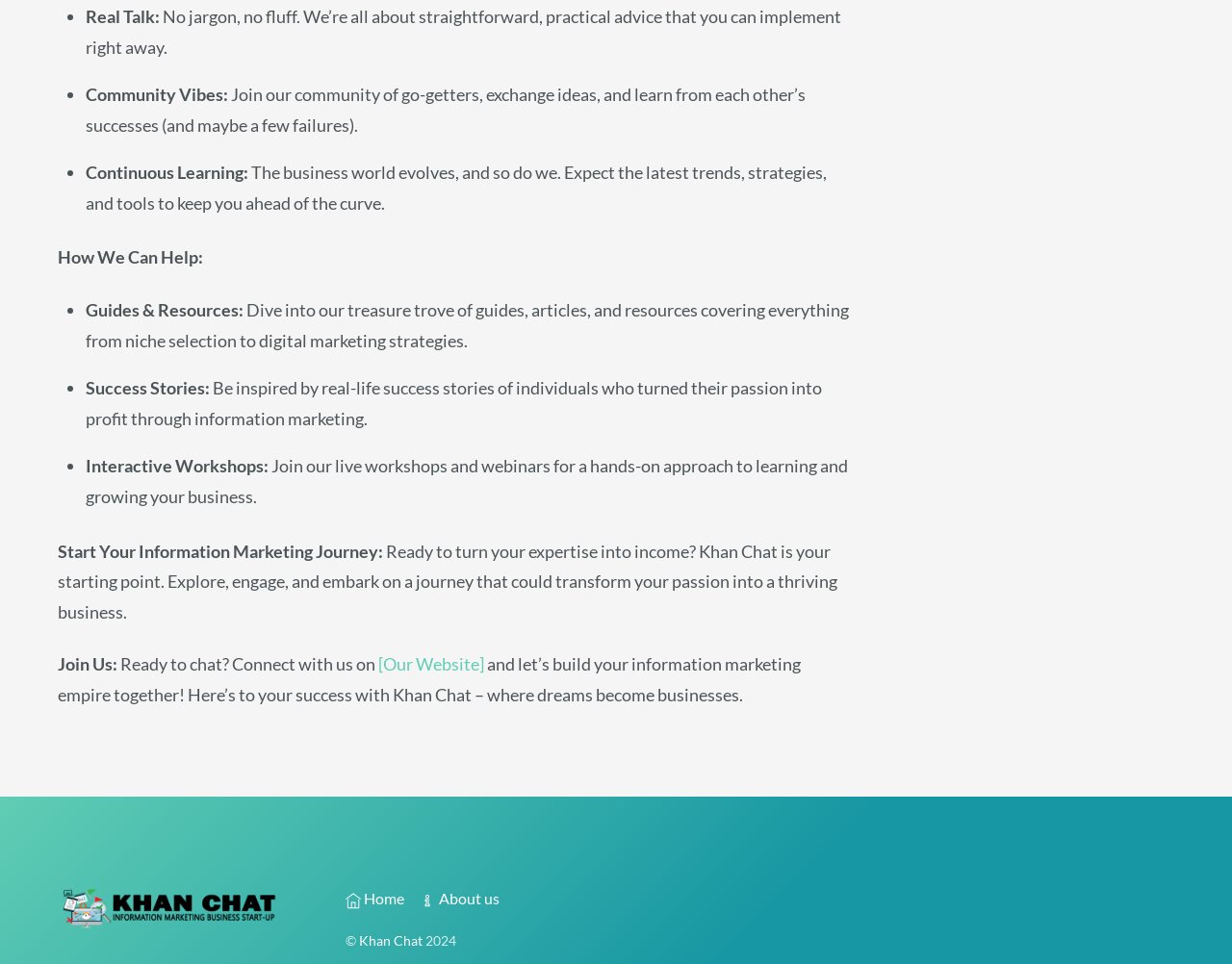What is the copyright year of the website?
Using the image, give a concise answer in the form of a single word or short phrase.

2024